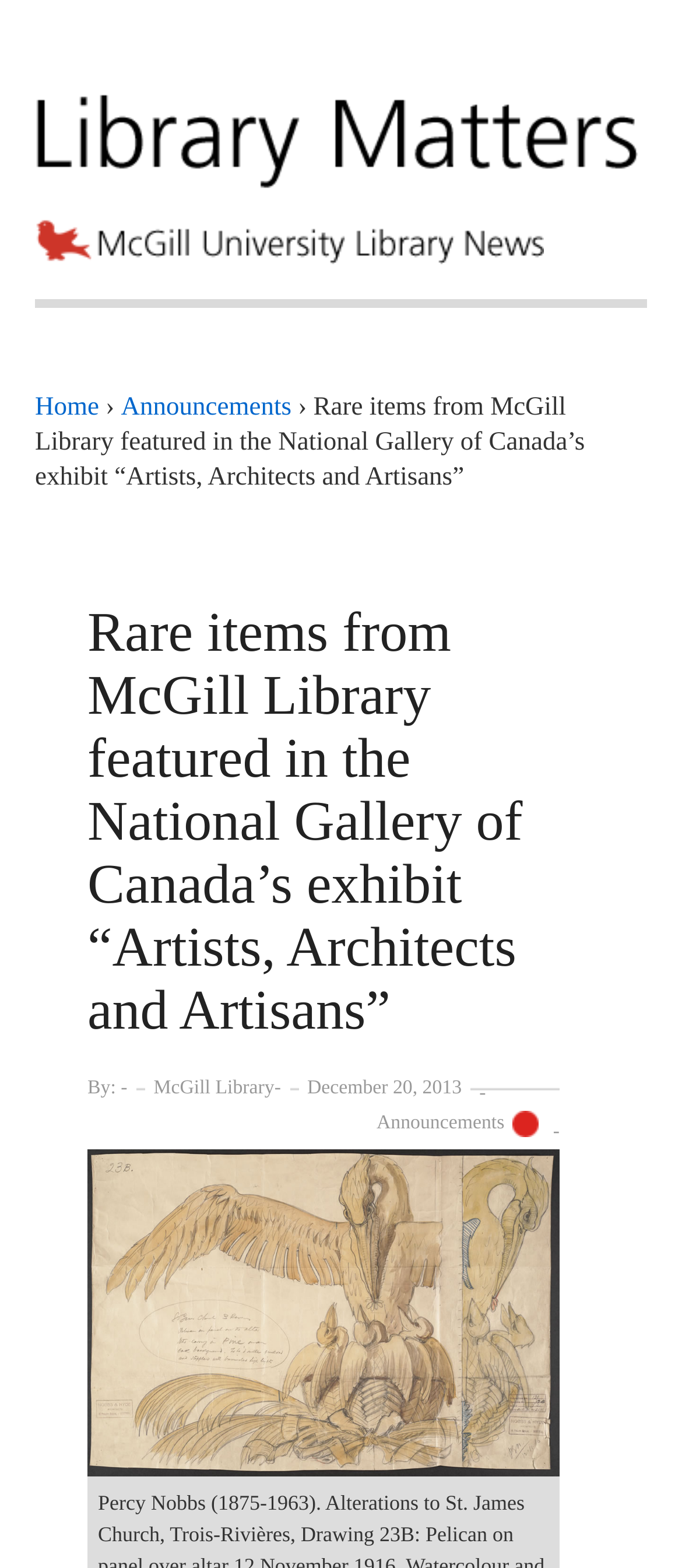Please identify the bounding box coordinates of the element's region that I should click in order to complete the following instruction: "Read the article about Percy Nobbs". The bounding box coordinates consist of four float numbers between 0 and 1, i.e., [left, top, right, bottom].

[0.128, 0.828, 0.821, 0.846]